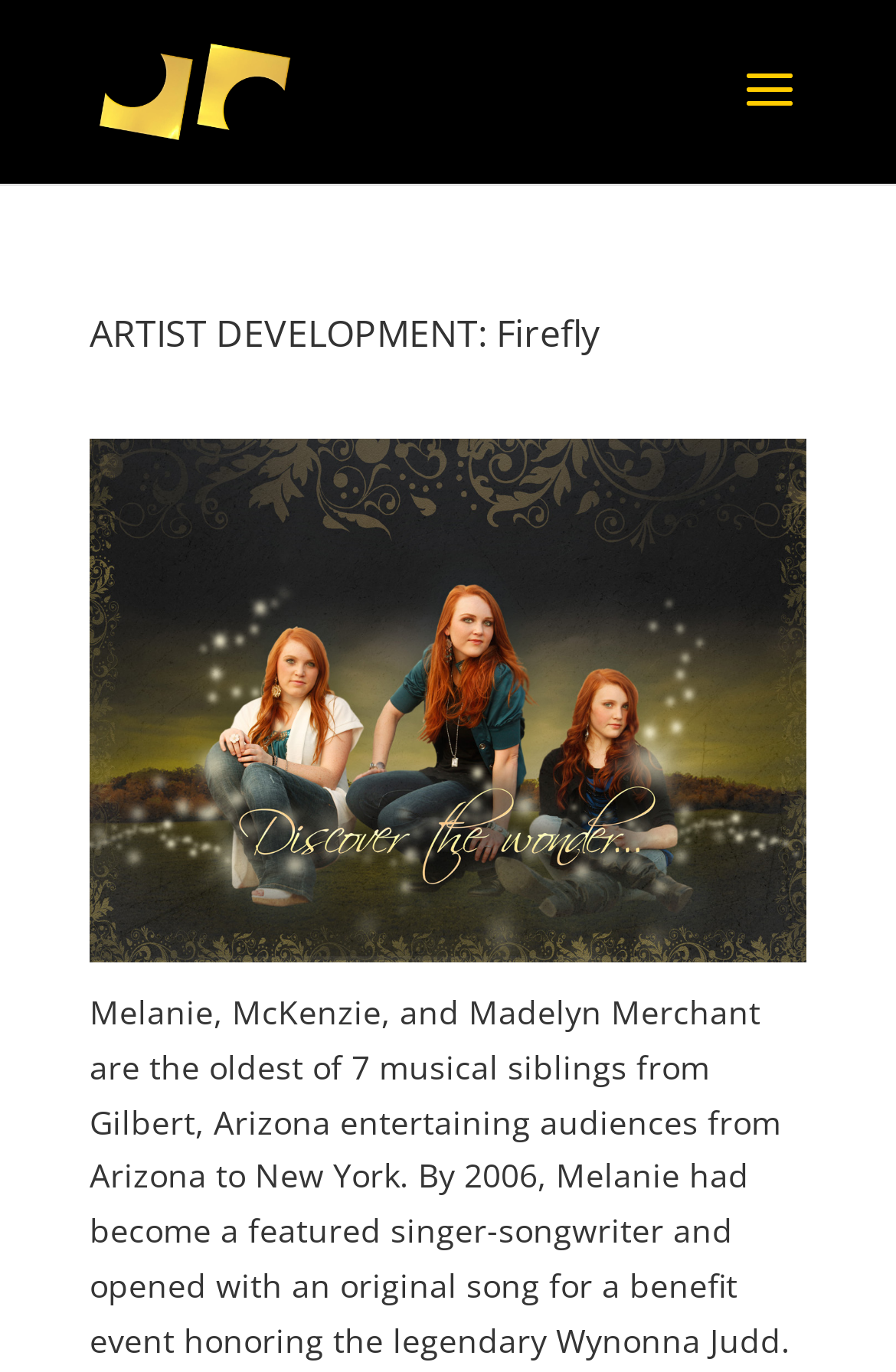What is the name of the company?
Provide a thorough and detailed answer to the question.

Based on the link and image at the top of the page, it appears that the company name is Jonathan Roberts & Co.